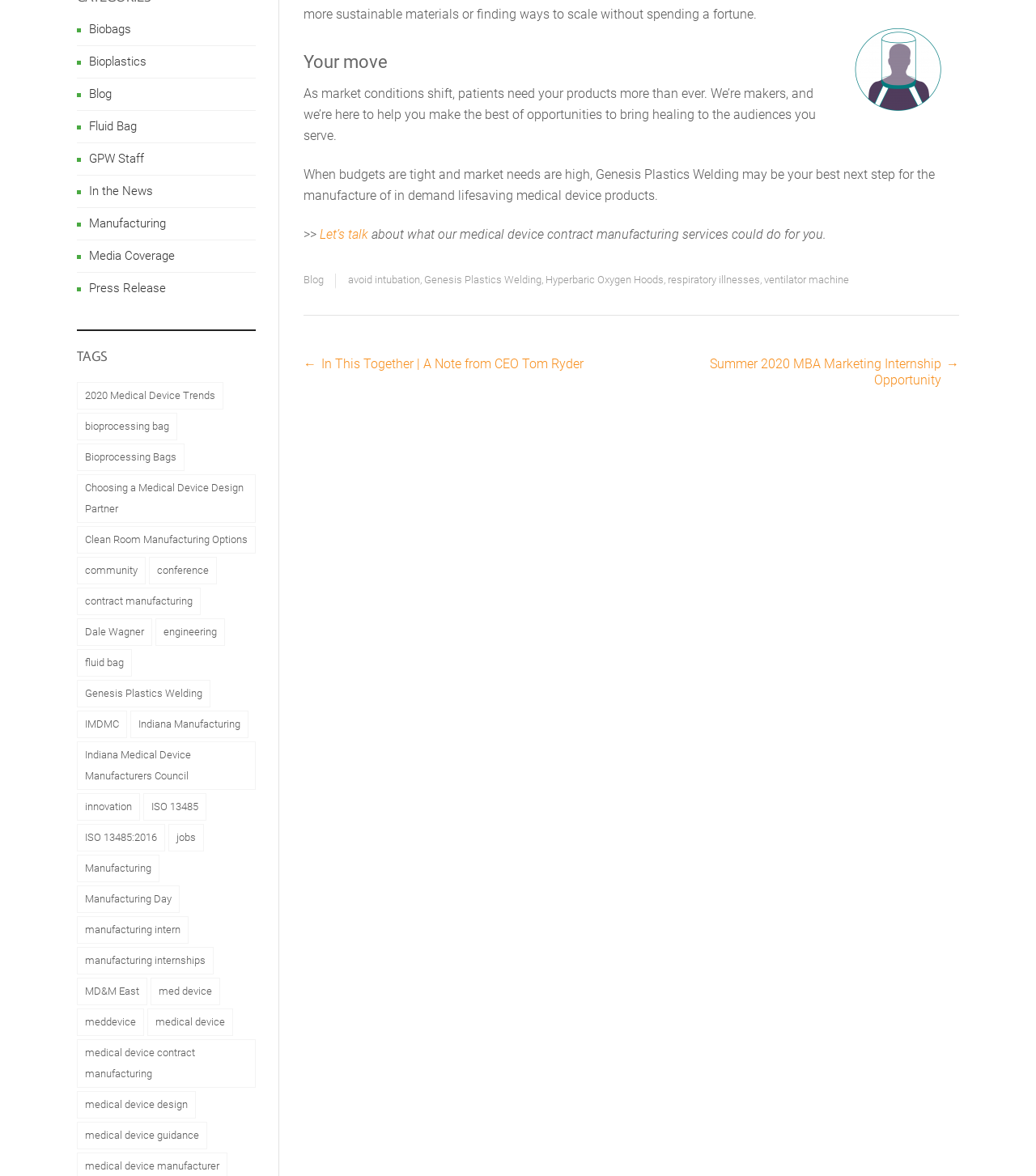Please find the bounding box coordinates of the element's region to be clicked to carry out this instruction: "View the 'Summer 2020 MBA Marketing Internship Opportunity' post".

[0.685, 0.303, 0.909, 0.33]